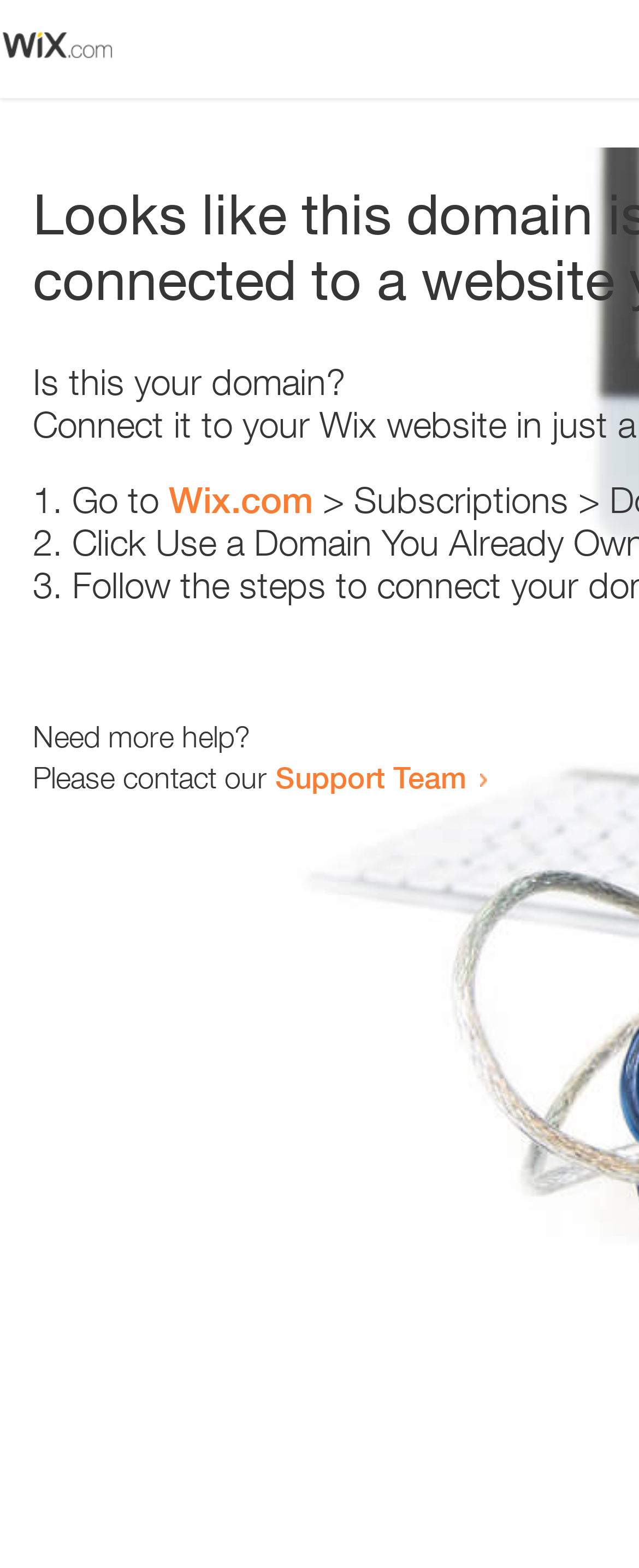Give a succinct answer to this question in a single word or phrase: 
How many text elements are present?

5